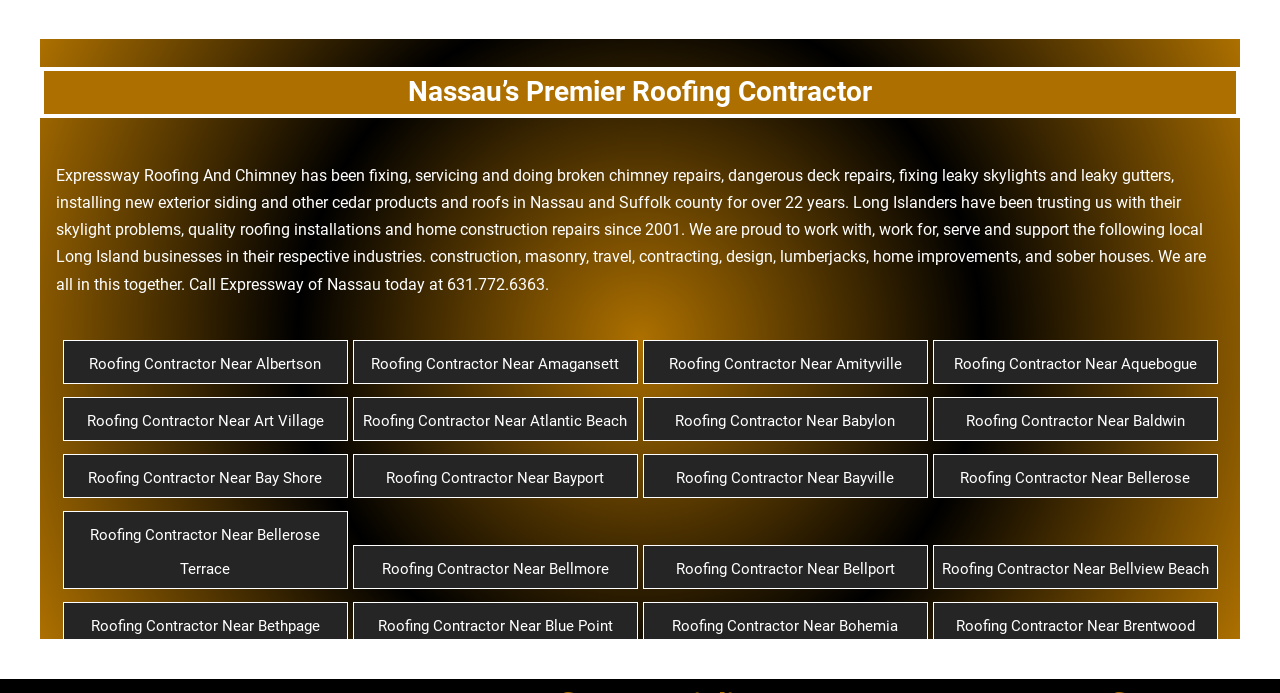Locate the bounding box coordinates of the area to click to fulfill this instruction: "Click on 'Expressway Roofing And Chimney'". The bounding box should be presented as four float numbers between 0 and 1, in the order [left, top, right, bottom].

[0.044, 0.239, 0.232, 0.267]